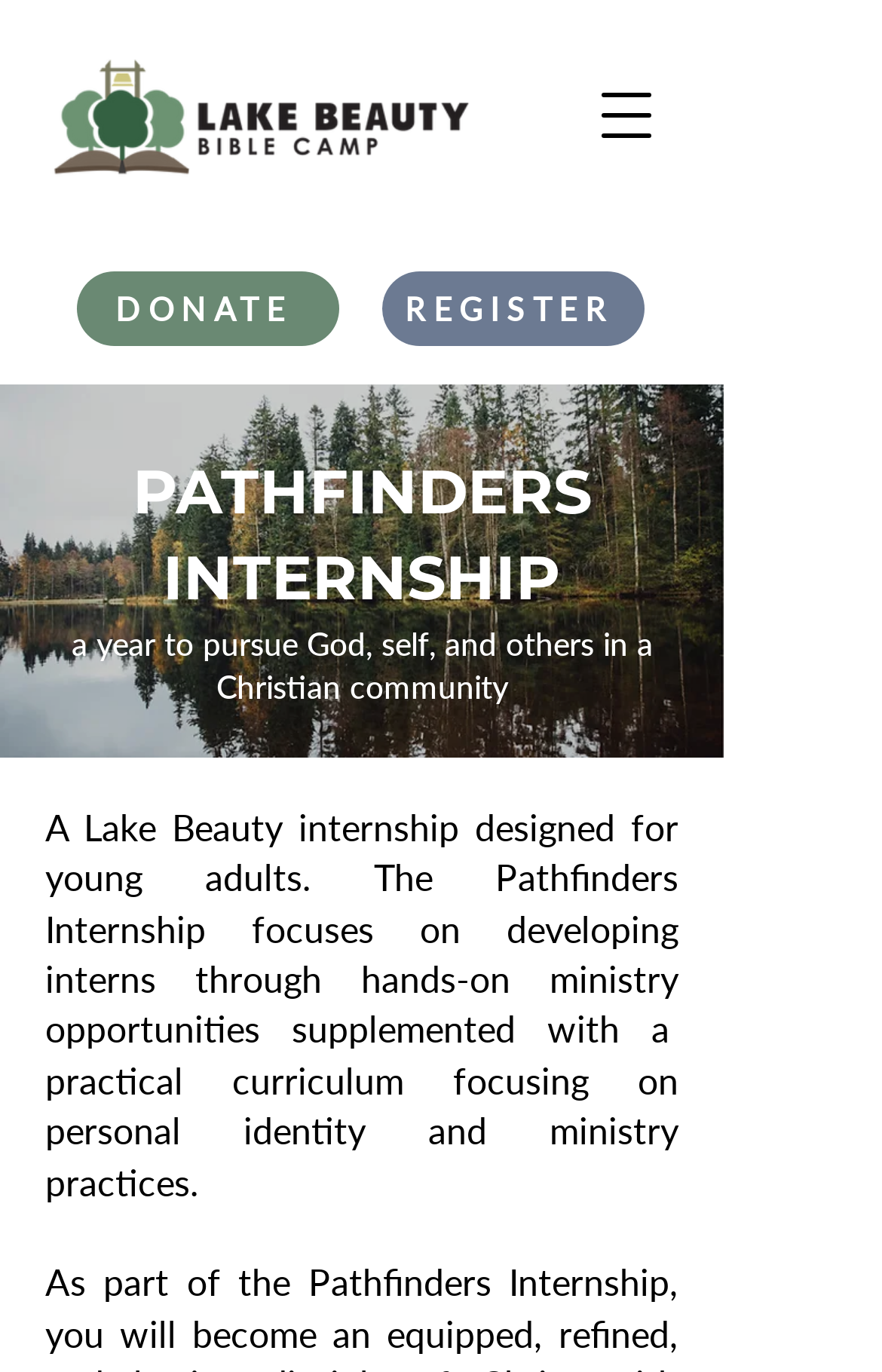Answer the question in a single word or phrase:
What is the target audience of the internship?

young adults